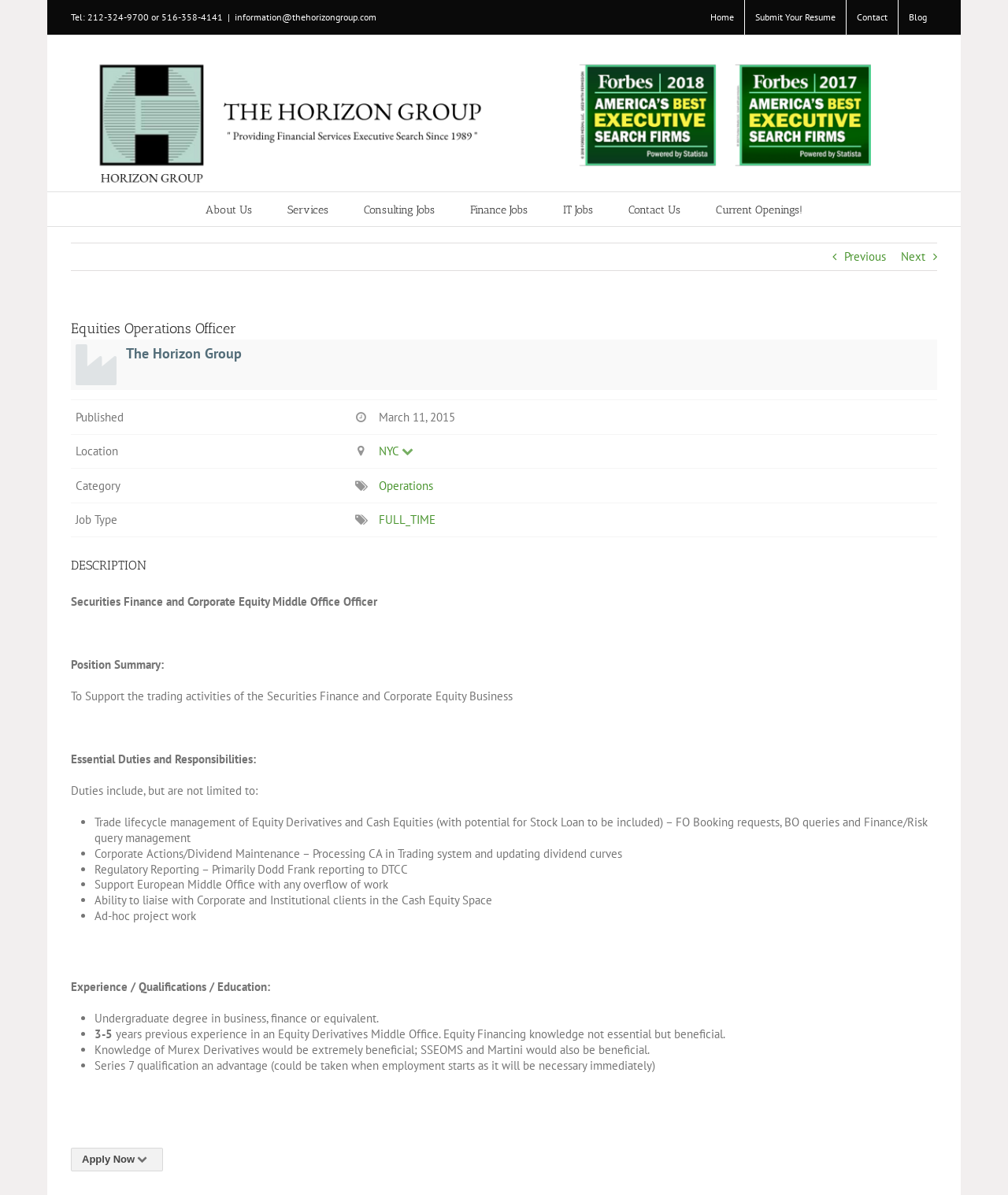Examine the image and give a thorough answer to the following question:
What is the location of the Equities Operations Officer job?

I found the location by looking at the job description, where it says 'Location: NYC'.